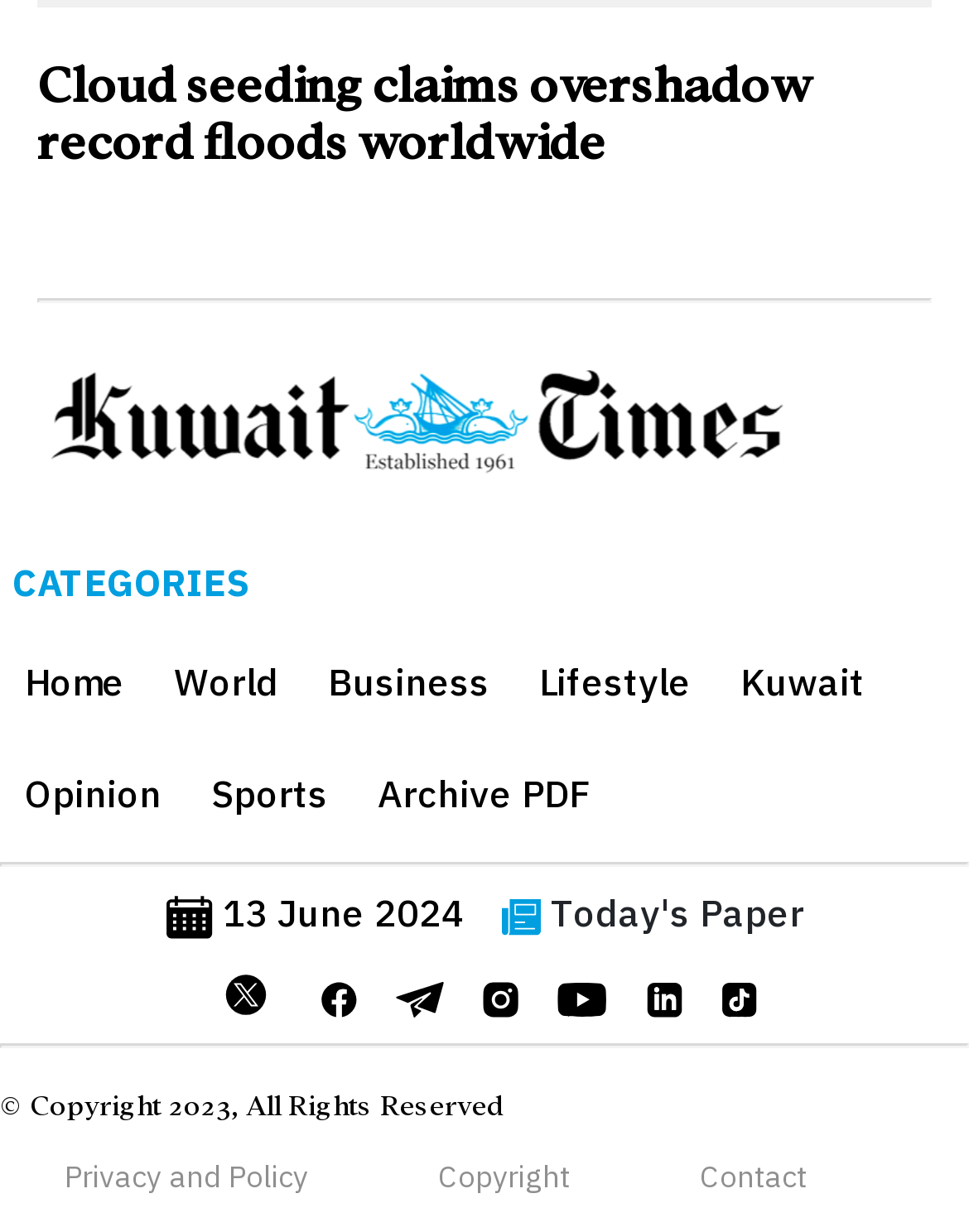What is the category section divided by?
Based on the image, answer the question with as much detail as possible.

I noticed that the category section has a horizontal separator element that divides the links into different categories.